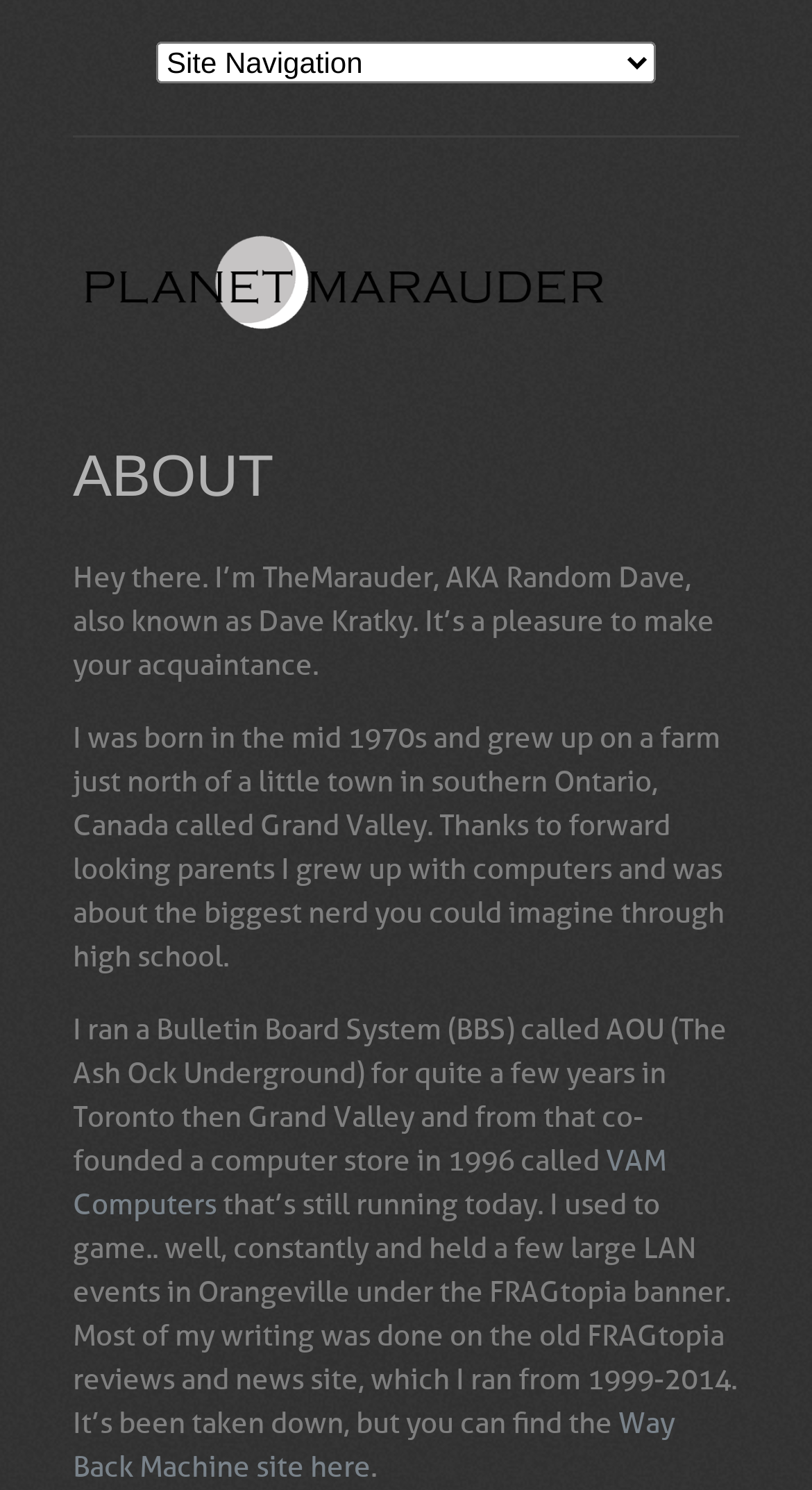Write a detailed summary of the webpage, including text, images, and layout.

The webpage is about the author's personal introduction, titled "ABOUT | Welcome to Planet Marauder". At the top, there is a combobox on the left side, taking up about 60% of the width. Below the combobox, there is a link "Welcome to Planet Marauder" with an accompanying image, spanning about 70% of the width. 

Further down, there is a heading "ABOUT" centered on the page. Below the heading, there are four paragraphs of text. The first paragraph introduces the author, TheMarauder, and his nickname. The second paragraph talks about his childhood, growing up on a farm in southern Ontario, Canada, and his interest in computers. 

The third paragraph discusses his experience running a Bulletin Board System and co-founding a computer store called VAM Computers, which is still operational today. The fourth paragraph mentions his gaming background, including organizing LAN events, and his previous writing endeavors on the FRAGtopia reviews and news site, which is no longer active but can be accessed through the Way Back Machine site. There are two links, "VAM Computers" and "Way Back Machine site here", within the text.